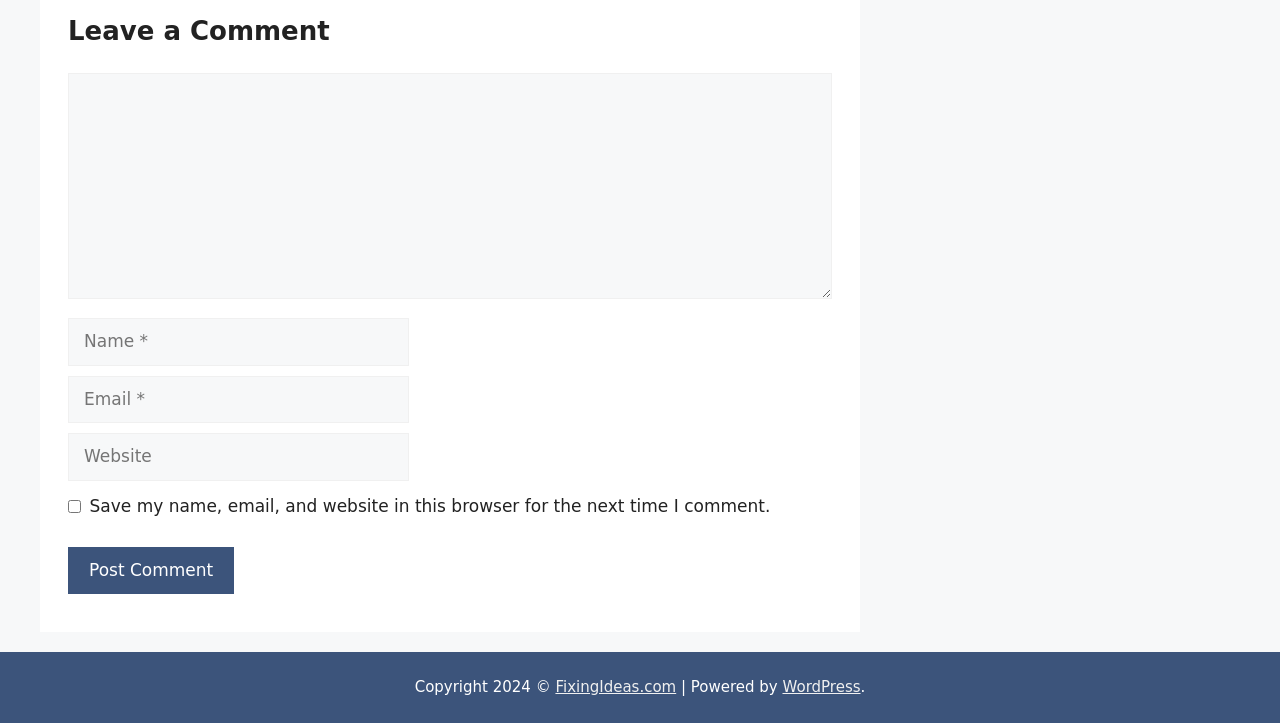Give the bounding box coordinates for the element described as: "Gilbert Website Design And SEO".

None